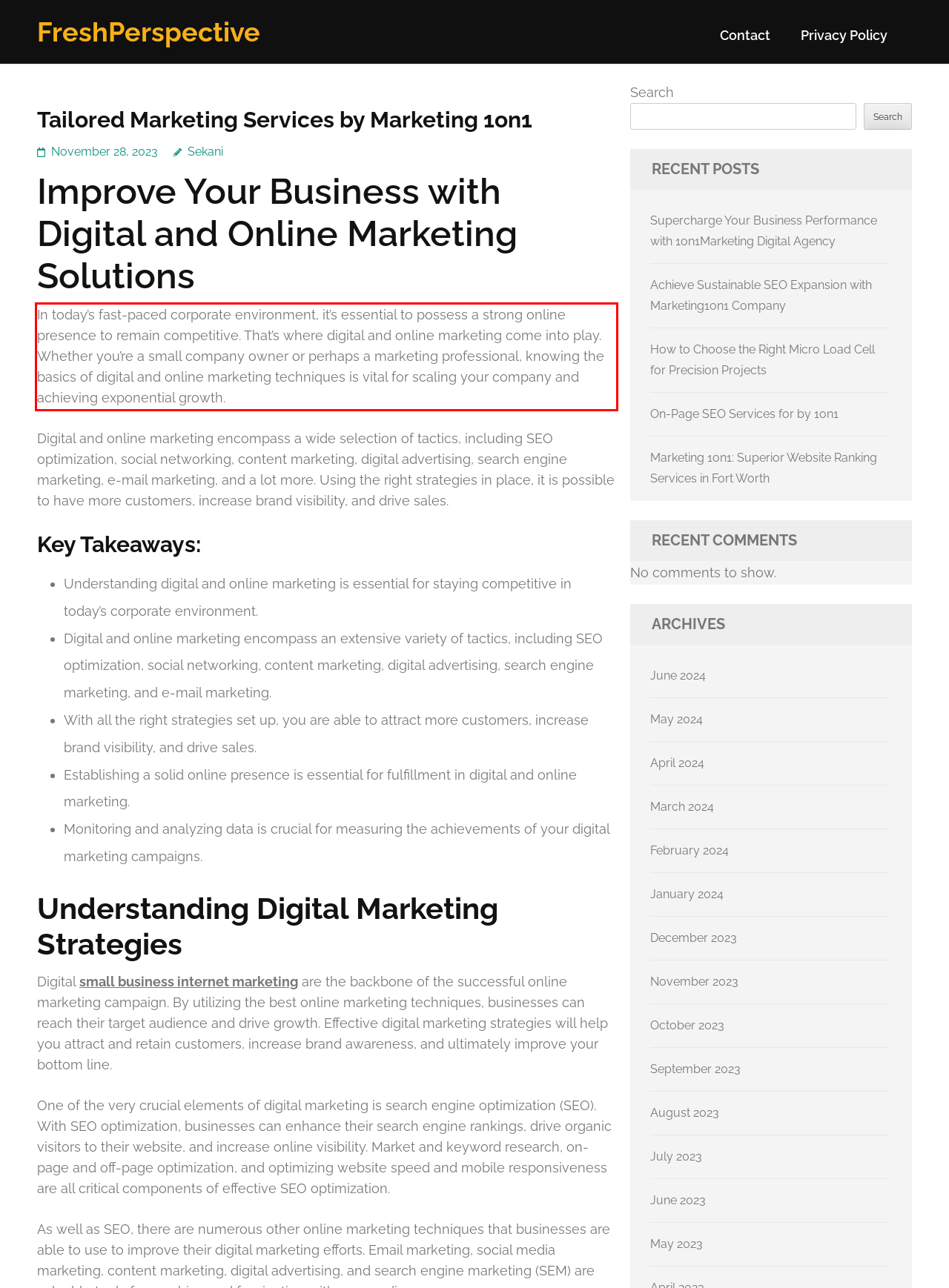You have a screenshot with a red rectangle around a UI element. Recognize and extract the text within this red bounding box using OCR.

In today’s fast-paced corporate environment, it’s essential to possess a strong online presence to remain competitive. That’s where digital and online marketing come into play. Whether you’re a small company owner or perhaps a marketing professional, knowing the basics of digital and online marketing techniques is vital for scaling your company and achieving exponential growth.